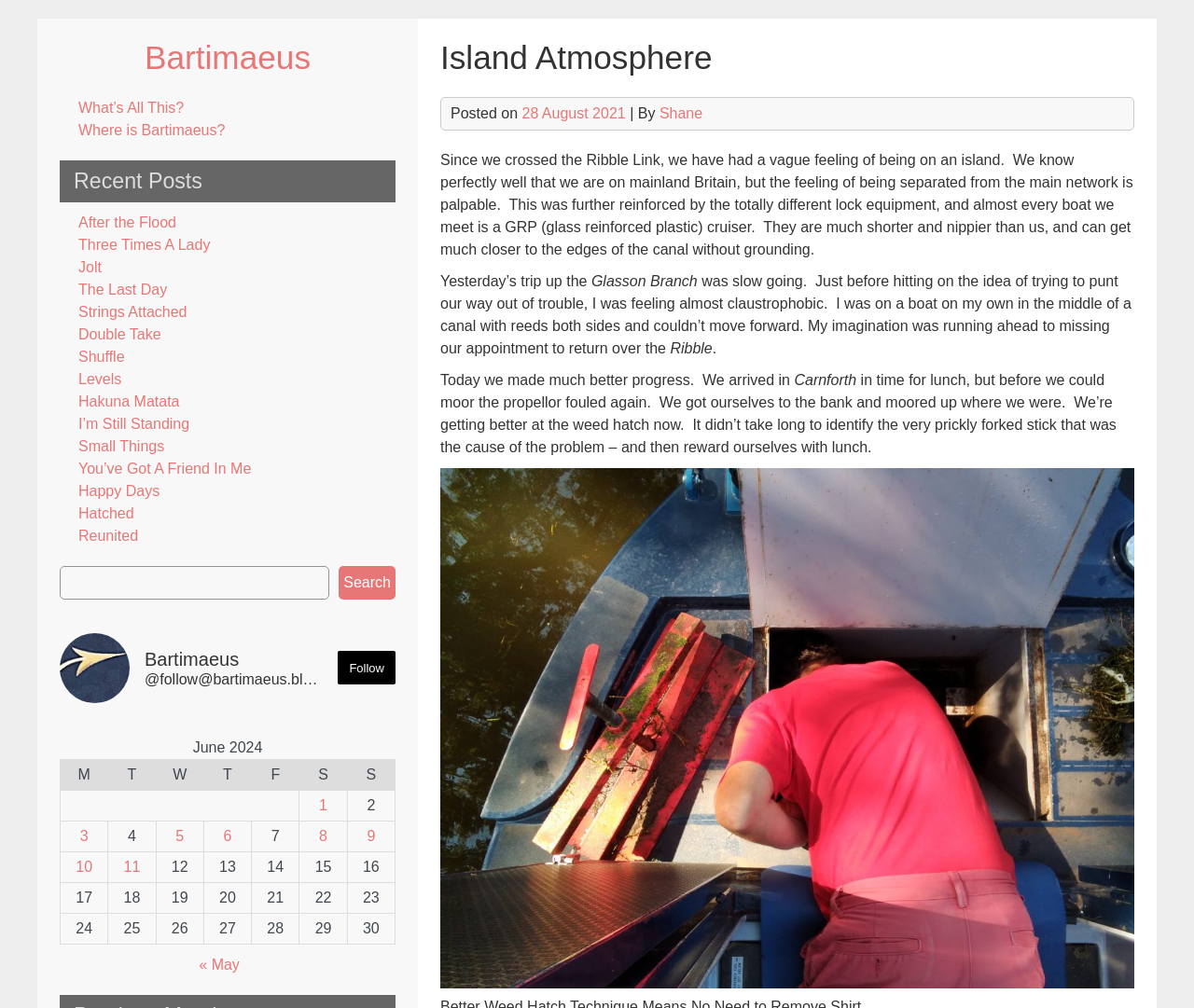Give a detailed overview of the webpage's appearance and contents.

The webpage has a heading "Bartimaeus" at the top, followed by a link with the same text. Below this, there are two links: "What's All This?" and "Where is Bartimaeus?". 

Further down, there is a heading "Recent Posts" with 14 links to individual posts, including "After the Flood", "Three Times A Lady", and "Hakuna Matata". These links are arranged in a vertical list.

To the right of the "Recent Posts" heading, there is a search bar with a button and a label "Search". Below this, there is a section with the text "Follow me on the Fediverse" and an image of Bartimaeus. This section also contains a button "Follow" and a link to the Fediverse profile.

At the bottom of the page, there is a table with a caption "June 2024". The table has seven columns labeled "M", "T", "W", "T", "F", "S", and "S", representing the days of the week. Each row in the table represents a date in June 2024, with links to posts published on those dates. There are 24 rows in total, covering dates from June 1 to June 24.